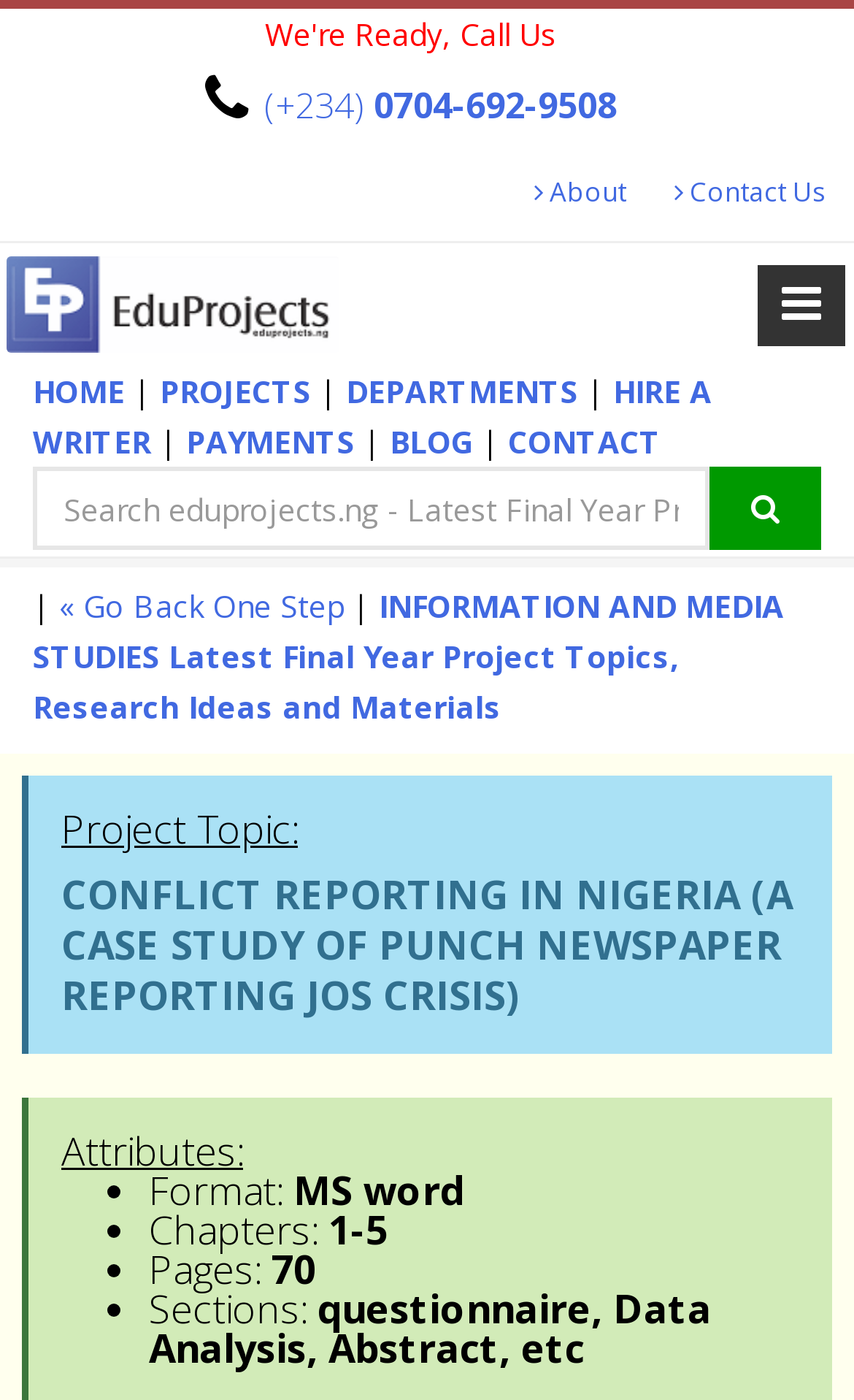Pinpoint the bounding box coordinates of the element that must be clicked to accomplish the following instruction: "Search for a project topic". The coordinates should be in the format of four float numbers between 0 and 1, i.e., [left, top, right, bottom].

[0.038, 0.333, 0.831, 0.393]